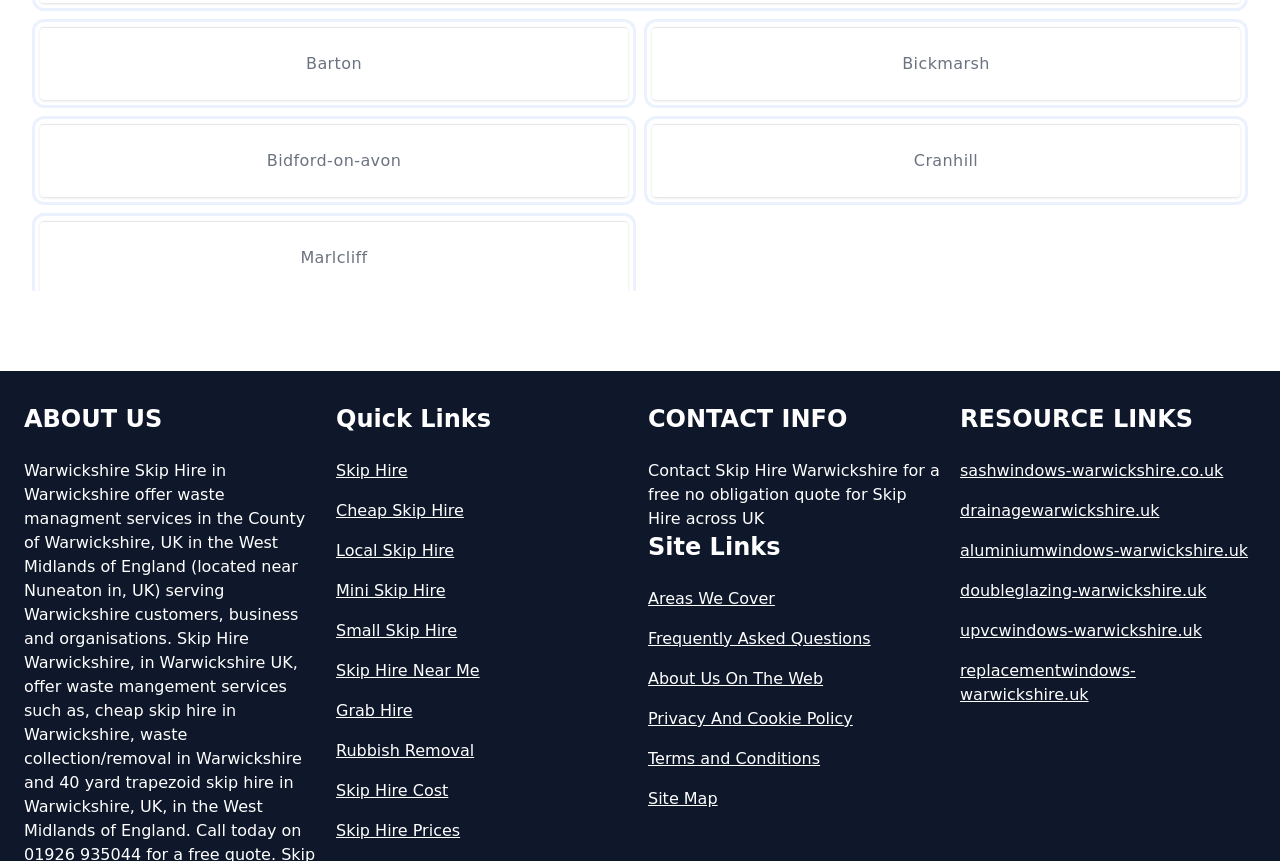Please provide a short answer using a single word or phrase for the question:
What is the purpose of the 'CONTACT INFO' section?

To provide contact information